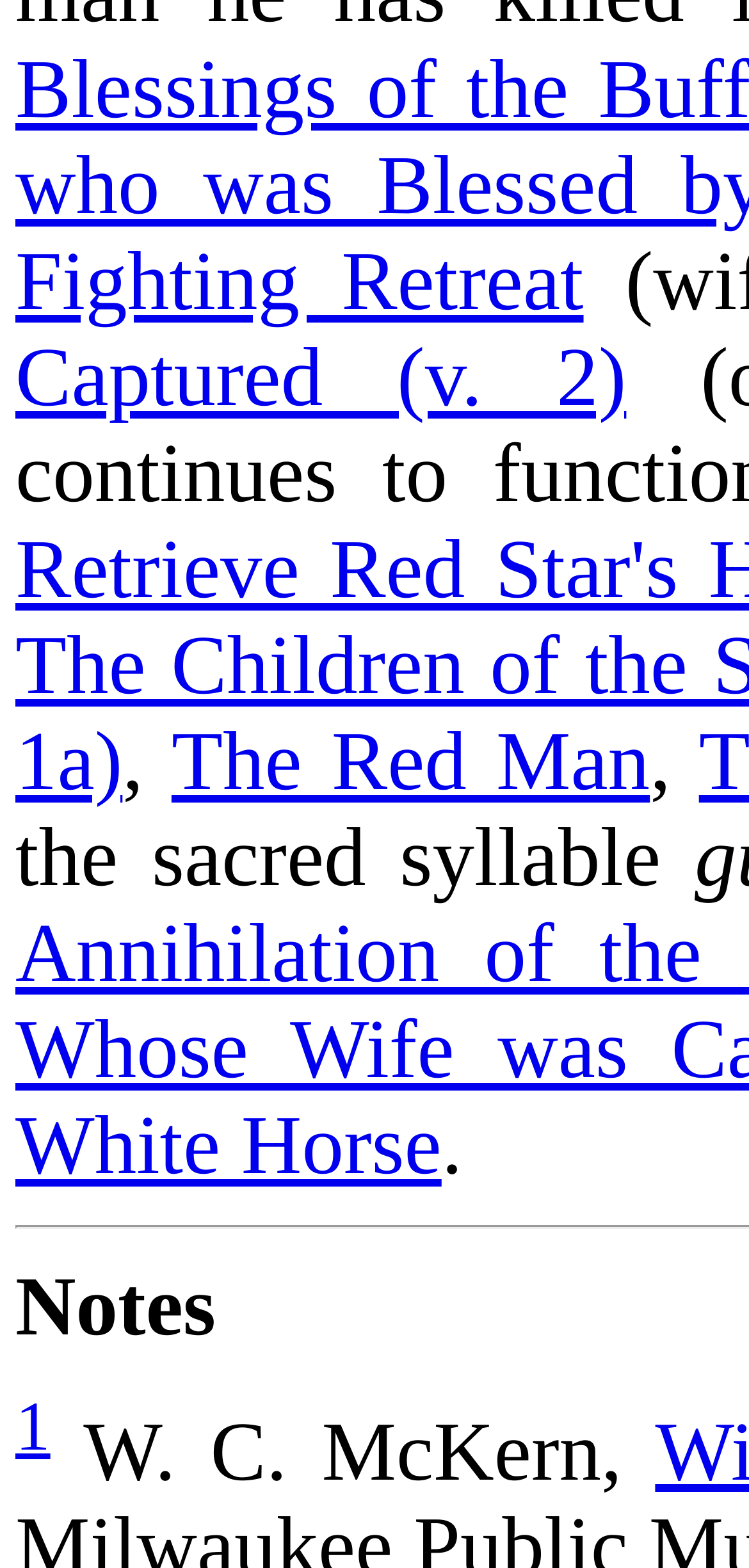Using the given element description, provide the bounding box coordinates (top-left x, top-left y, bottom-right x, bottom-right y) for the corresponding UI element in the screenshot: The Red Man

[0.229, 0.456, 0.868, 0.515]